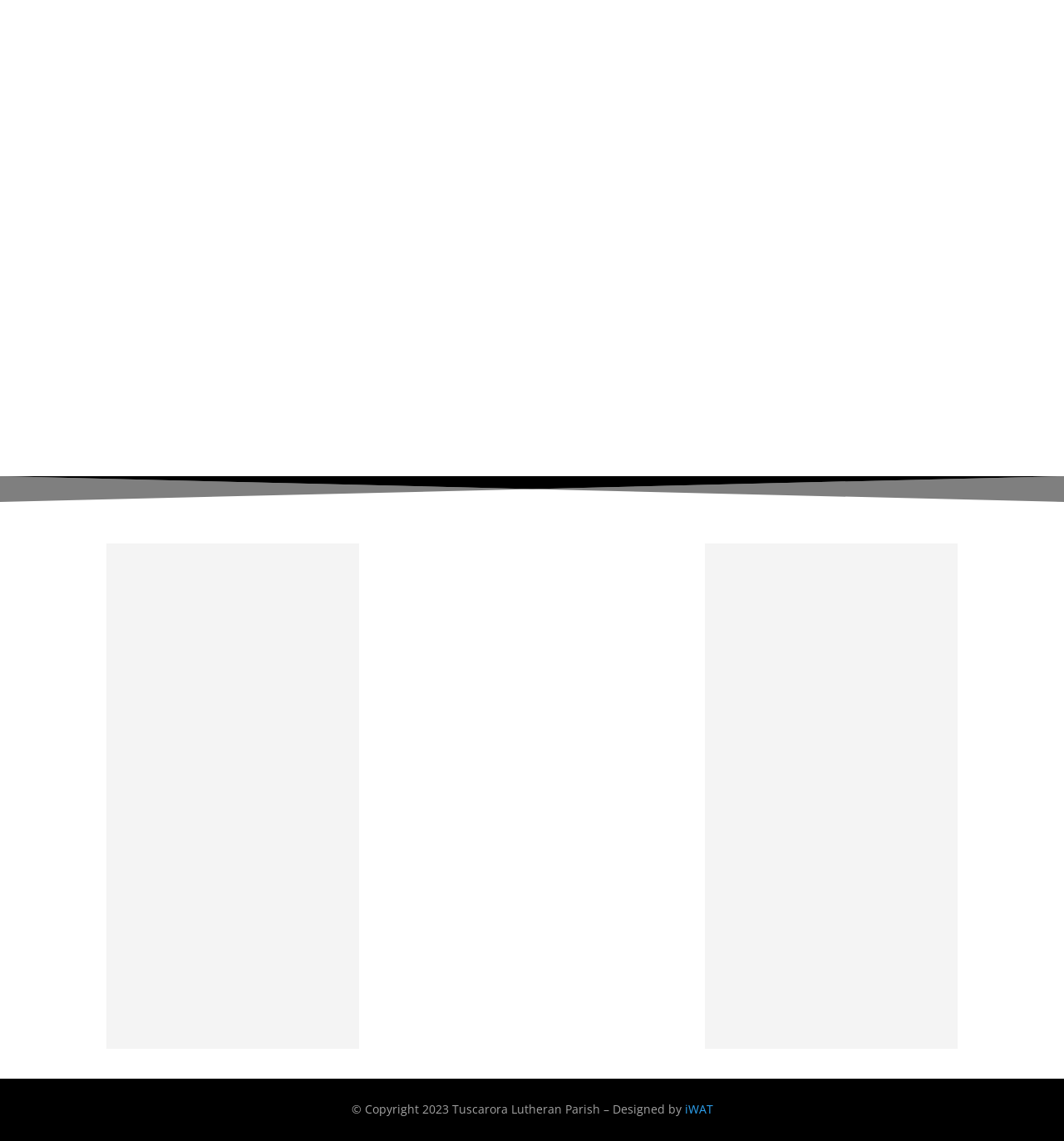Identify the bounding box coordinates for the UI element described as: "Facebook". The coordinates should be provided as four floats between 0 and 1: [left, top, right, bottom].

[0.473, 0.837, 0.527, 0.85]